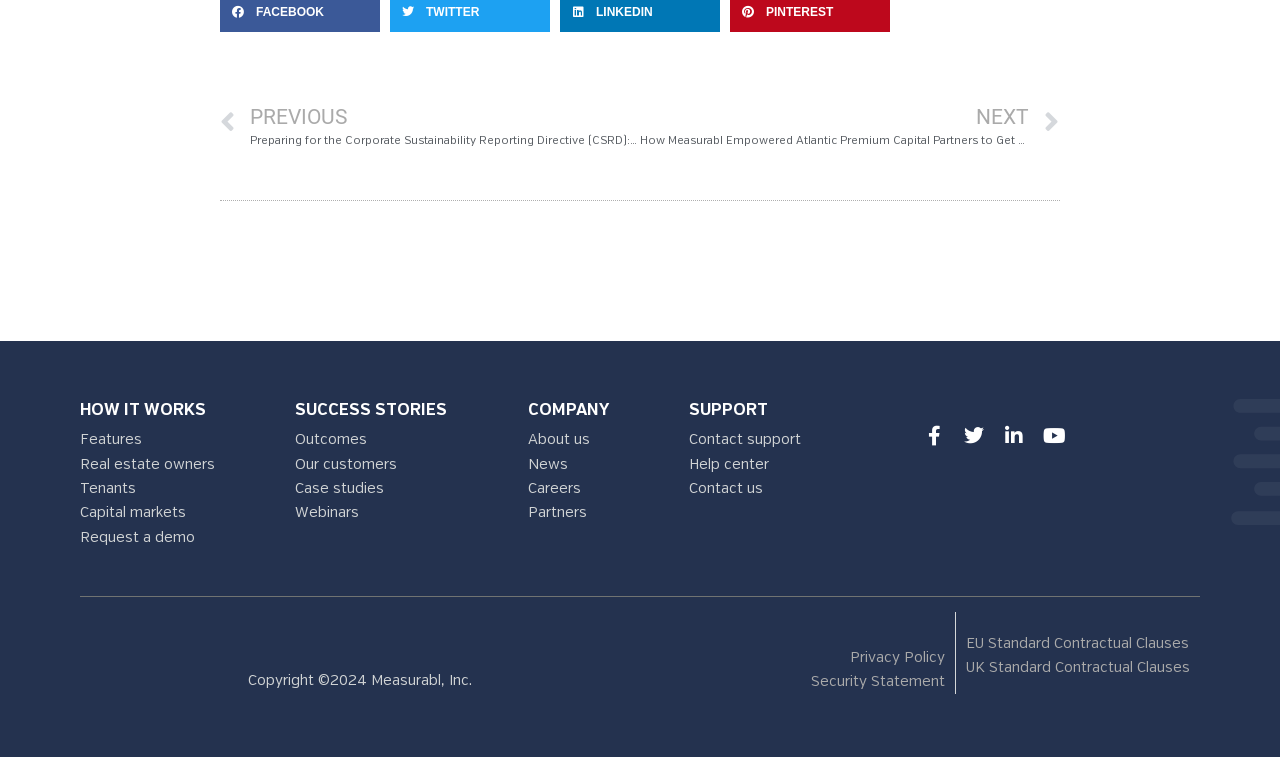Locate the coordinates of the bounding box for the clickable region that fulfills this instruction: "View the 'Outcomes' page".

[0.231, 0.571, 0.287, 0.591]